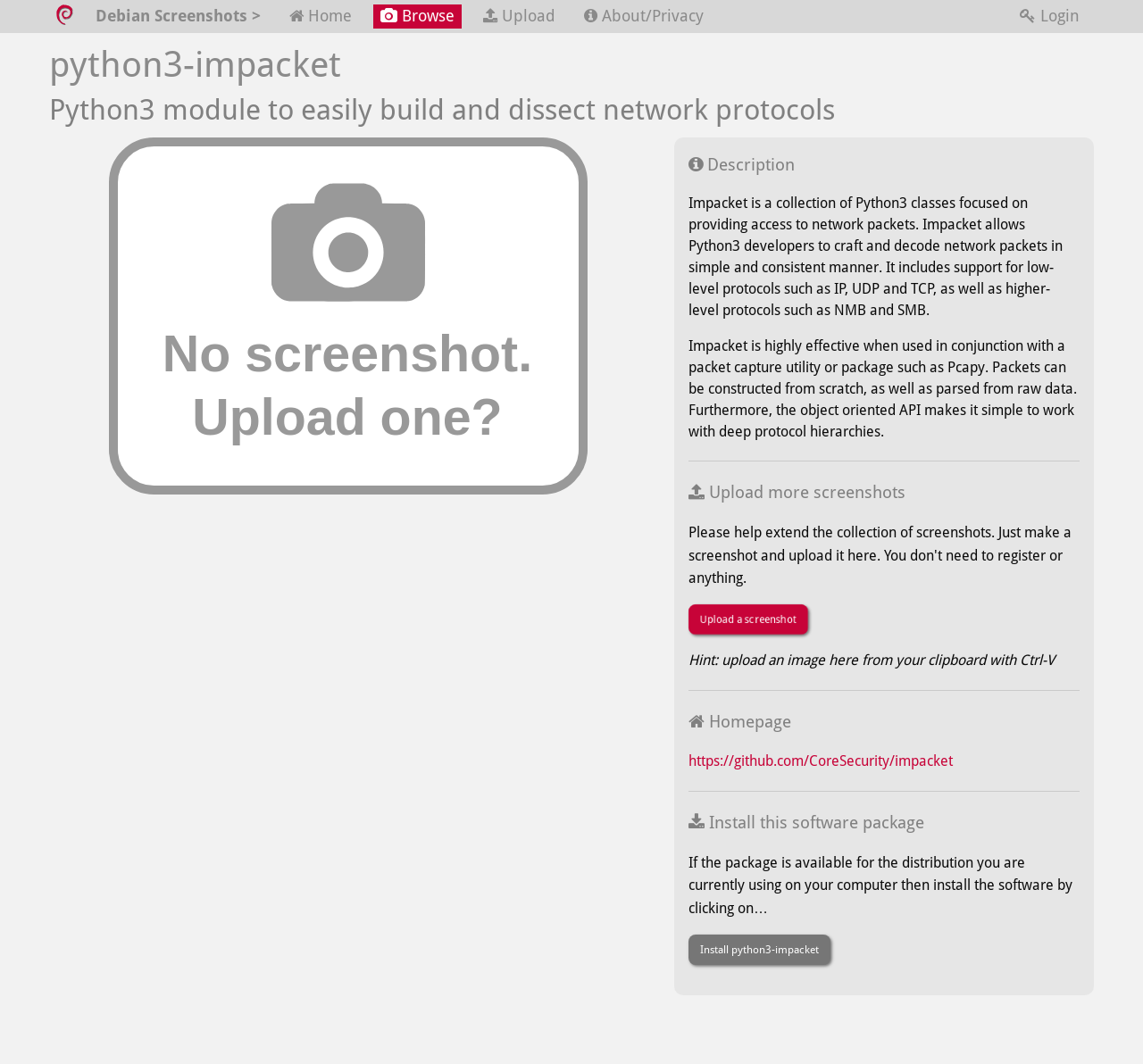Please answer the following question using a single word or phrase: 
How can a screenshot be uploaded?

By clicking on 'Upload a screenshot'